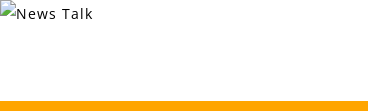Using the elements shown in the image, answer the question comprehensively: Where is the logo positioned?

The caption states that the logo appears in the lower-left corner of the webpage, which is a section dedicated to showcasing various media mentions.